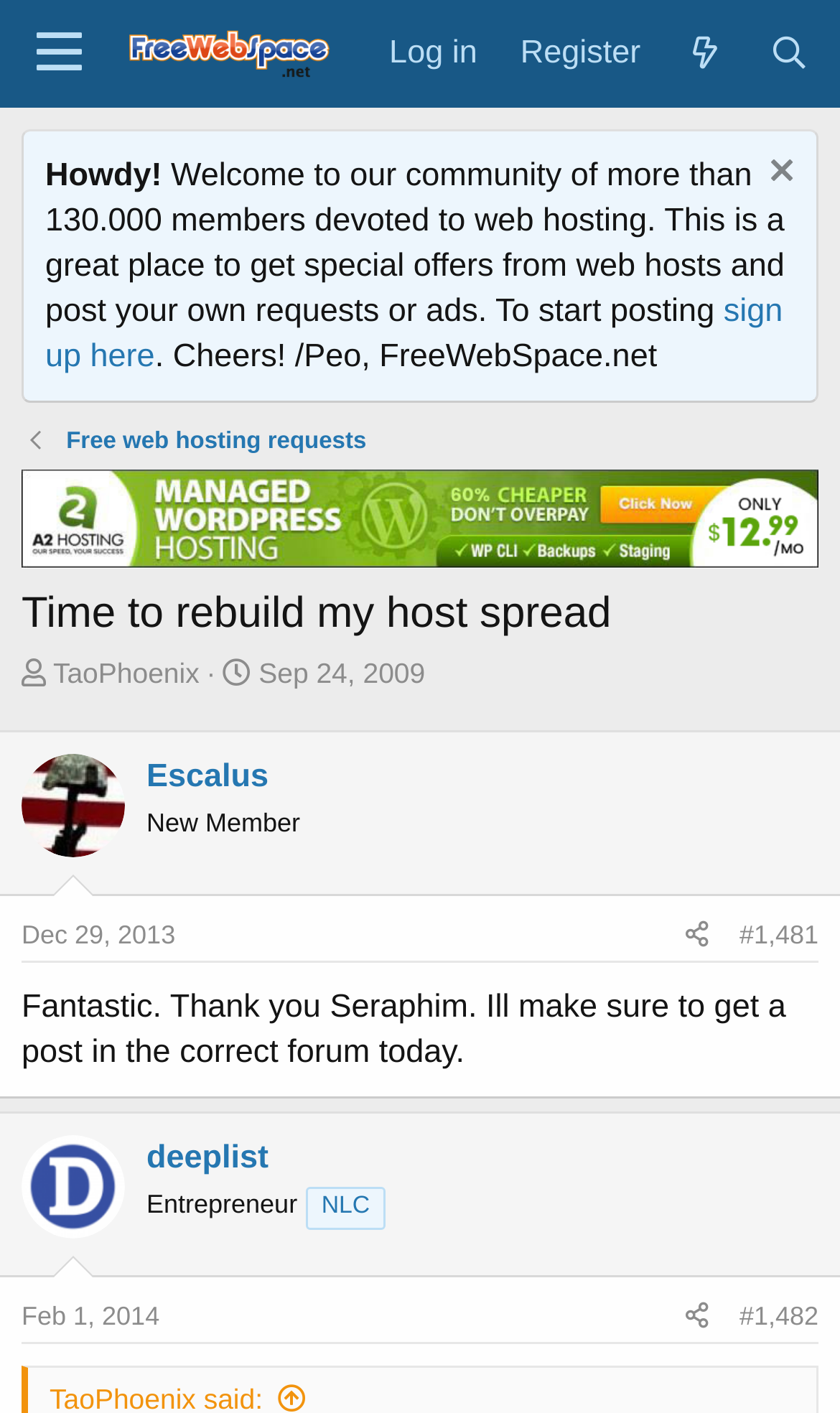Offer an extensive depiction of the webpage and its key elements.

This webpage appears to be a forum discussion page, specifically page 75 of the "Time to rebuild my host spread" thread. At the top, there is a menu button on the left and a series of links on the right, including "Web hosting community", "Log in", "Register", "What's new", and "Search". Below this, there is a welcome message and a brief description of the community.

The main content of the page is a discussion thread, with each post displayed in a block format. The first post is from the thread starter, TaoPhoenix, and is dated September 24, 2009. The post is followed by a series of replies from other users, including Escalus, deeplist, and NLC. Each reply includes the user's name, the date and time of the post, and the post content.

There are a total of 5 posts on this page, each with a similar format. The posts are arranged in a vertical column, with the most recent post at the bottom. There are also several images on the page, including icons for the users and a logo for the "Web hosting community".

In addition to the discussion thread, there are several links and buttons on the page, including links to other threads and a "Share" button. The page also includes a header section with links to other parts of the website, including "Free web hosting requests" and "Managed WordPress hosting".